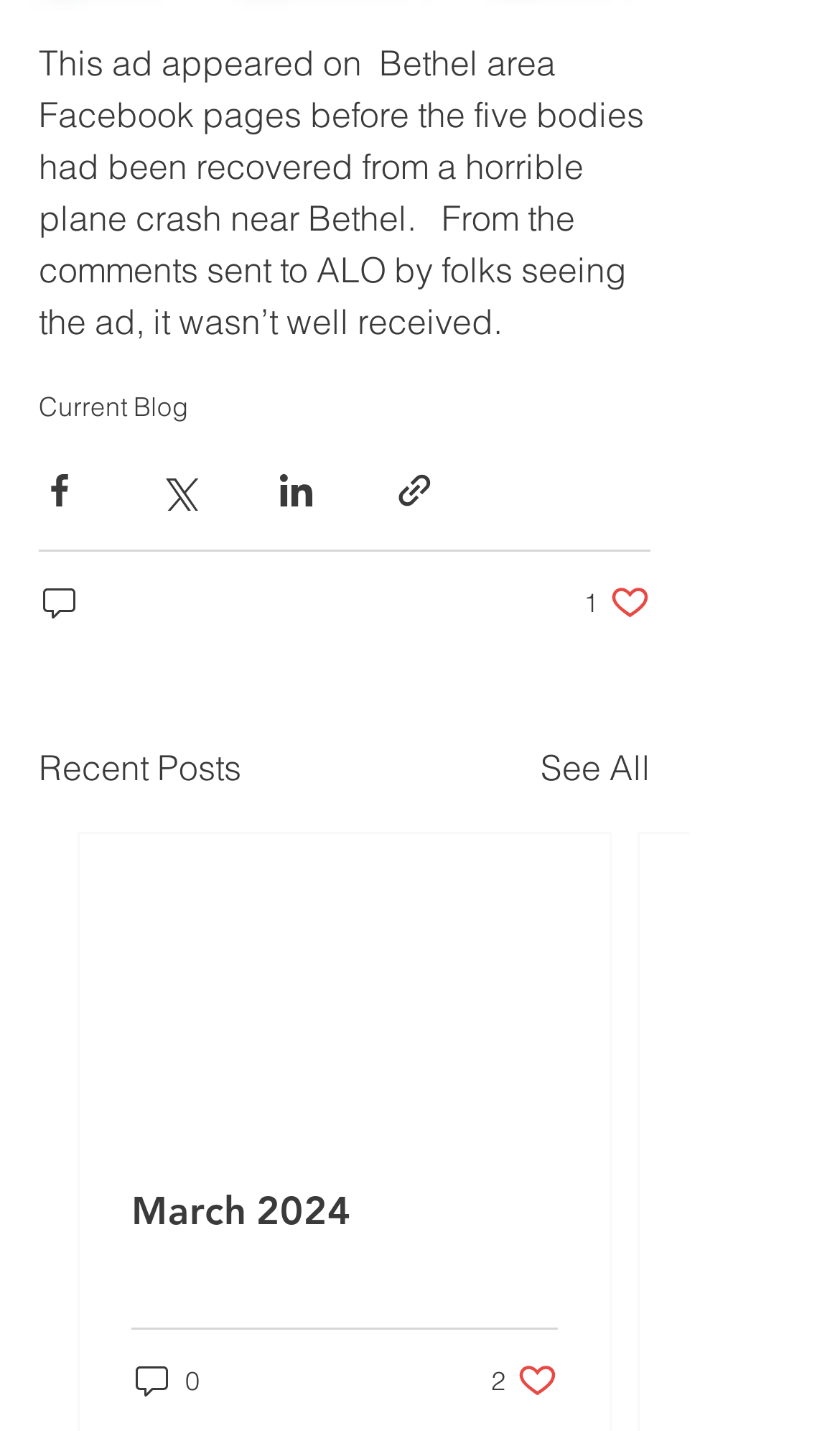Identify the bounding box coordinates of the region that needs to be clicked to carry out this instruction: "Share via Facebook". Provide these coordinates as four float numbers ranging from 0 to 1, i.e., [left, top, right, bottom].

[0.046, 0.329, 0.095, 0.357]